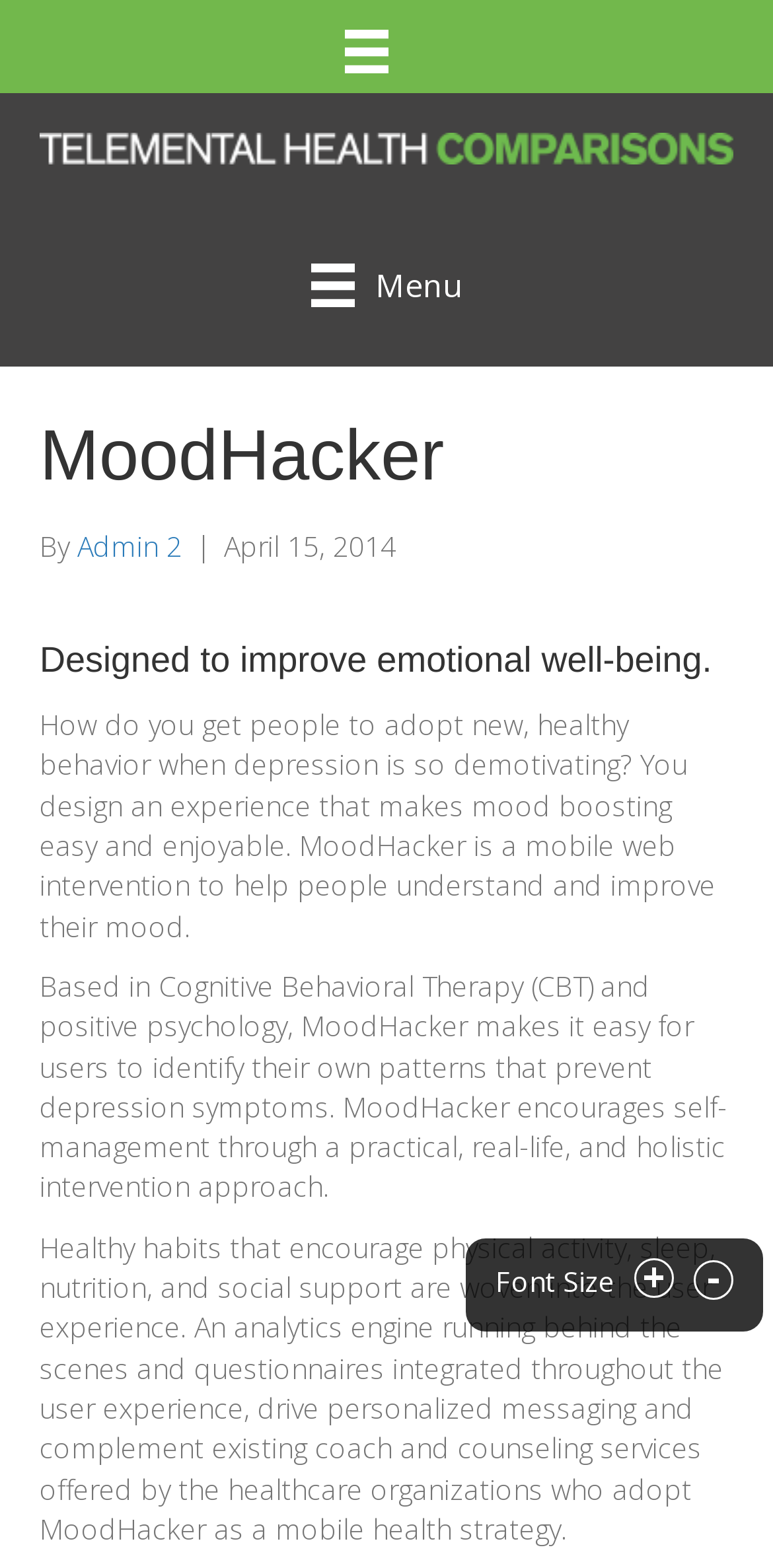Please examine the image and answer the question with a detailed explanation:
What therapy is MoodHacker based on?

The static text 'Based in Cognitive Behavioral Therapy (CBT) and positive psychology, MoodHacker makes it easy for users to identify their own patterns that prevent depression symptoms.' indicates that MoodHacker is based on Cognitive Behavioral Therapy (CBT) and positive psychology.